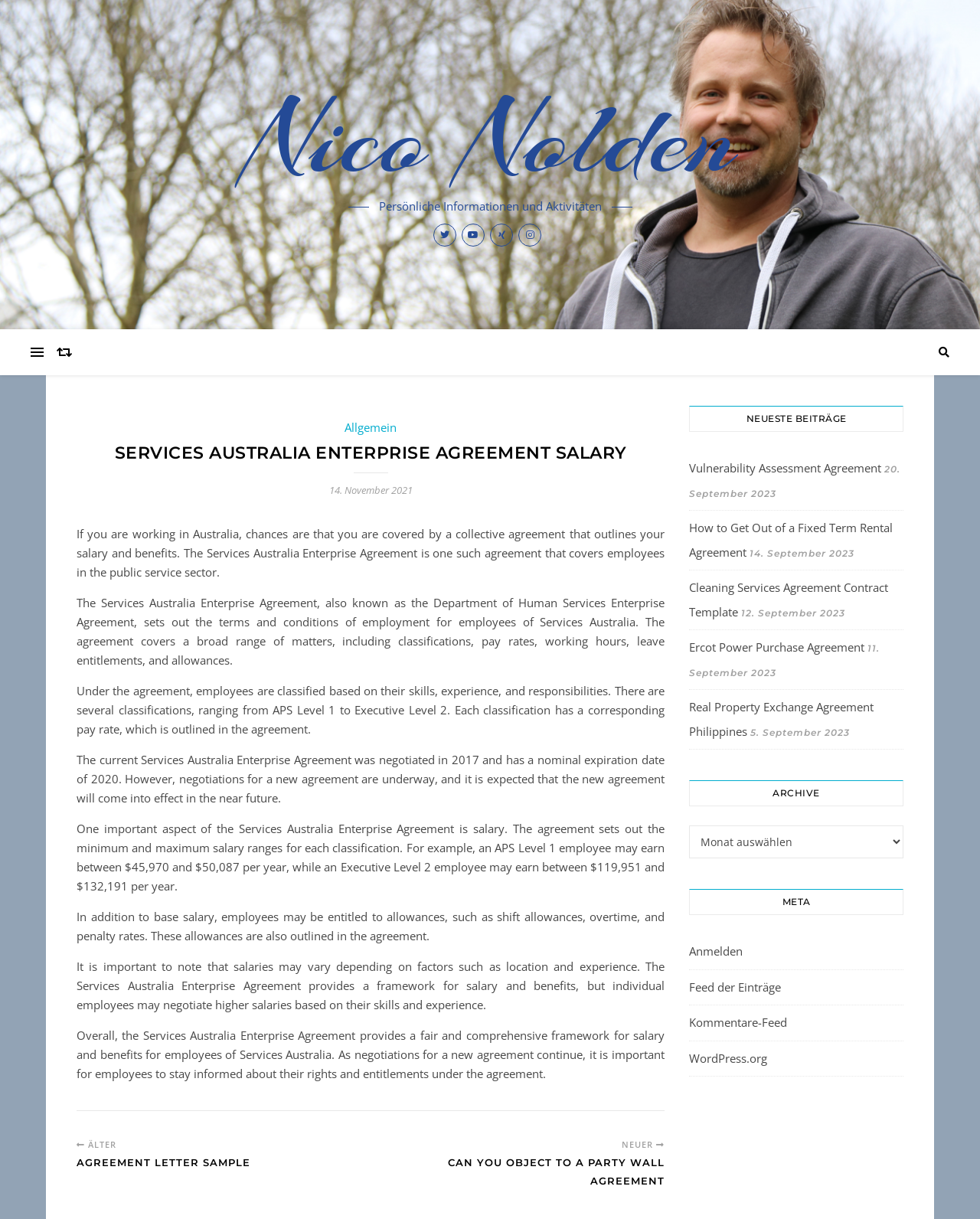What is the nominal expiration date of the current Services Australia Enterprise Agreement?
Provide a well-explained and detailed answer to the question.

The question is asking about the nominal expiration date of the current Services Australia Enterprise Agreement. According to the webpage, the current agreement was negotiated in 2017 and has a nominal expiration date of 2020.